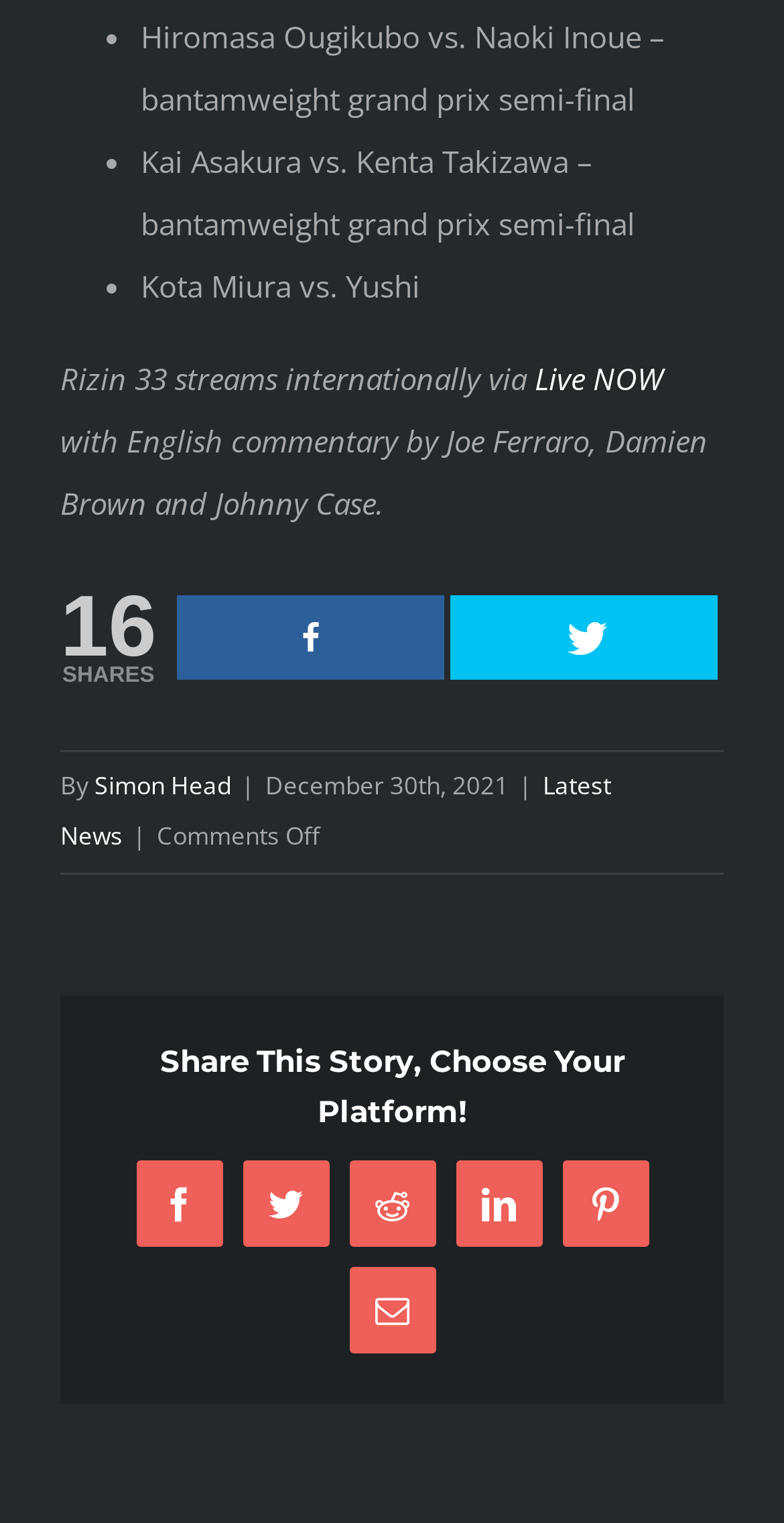Extract the bounding box coordinates of the UI element described by: "Simon Head". The coordinates should include four float numbers ranging from 0 to 1, e.g., [left, top, right, bottom].

[0.121, 0.504, 0.295, 0.527]